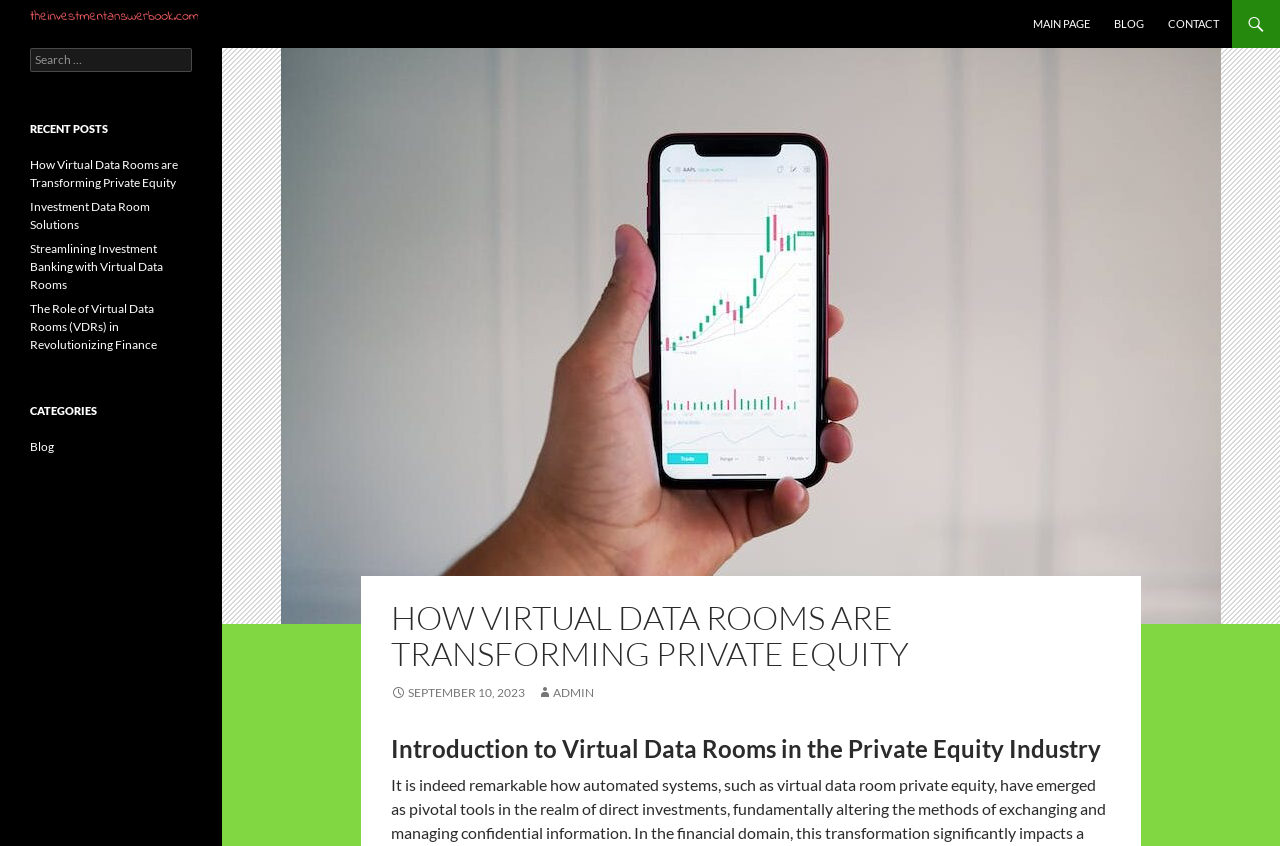Bounding box coordinates are specified in the format (top-left x, top-left y, bottom-right x, bottom-right y). All values are floating point numbers bounded between 0 and 1. Please provide the bounding box coordinate of the region this sentence describes: Investment Data Room Solutions

[0.023, 0.235, 0.117, 0.274]